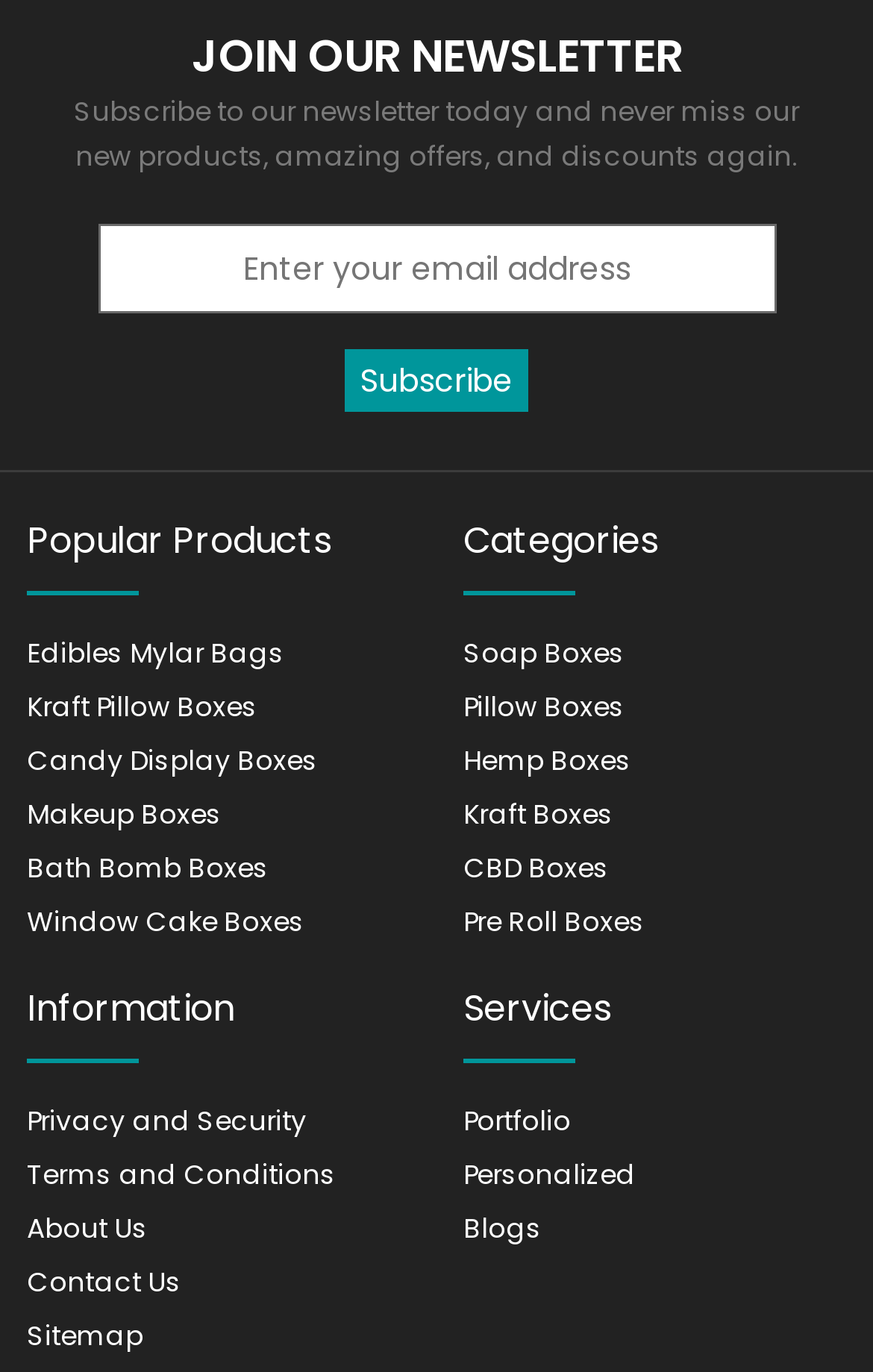Please identify the bounding box coordinates of the clickable element to fulfill the following instruction: "Learn about Privacy and Security". The coordinates should be four float numbers between 0 and 1, i.e., [left, top, right, bottom].

[0.031, 0.803, 0.351, 0.831]